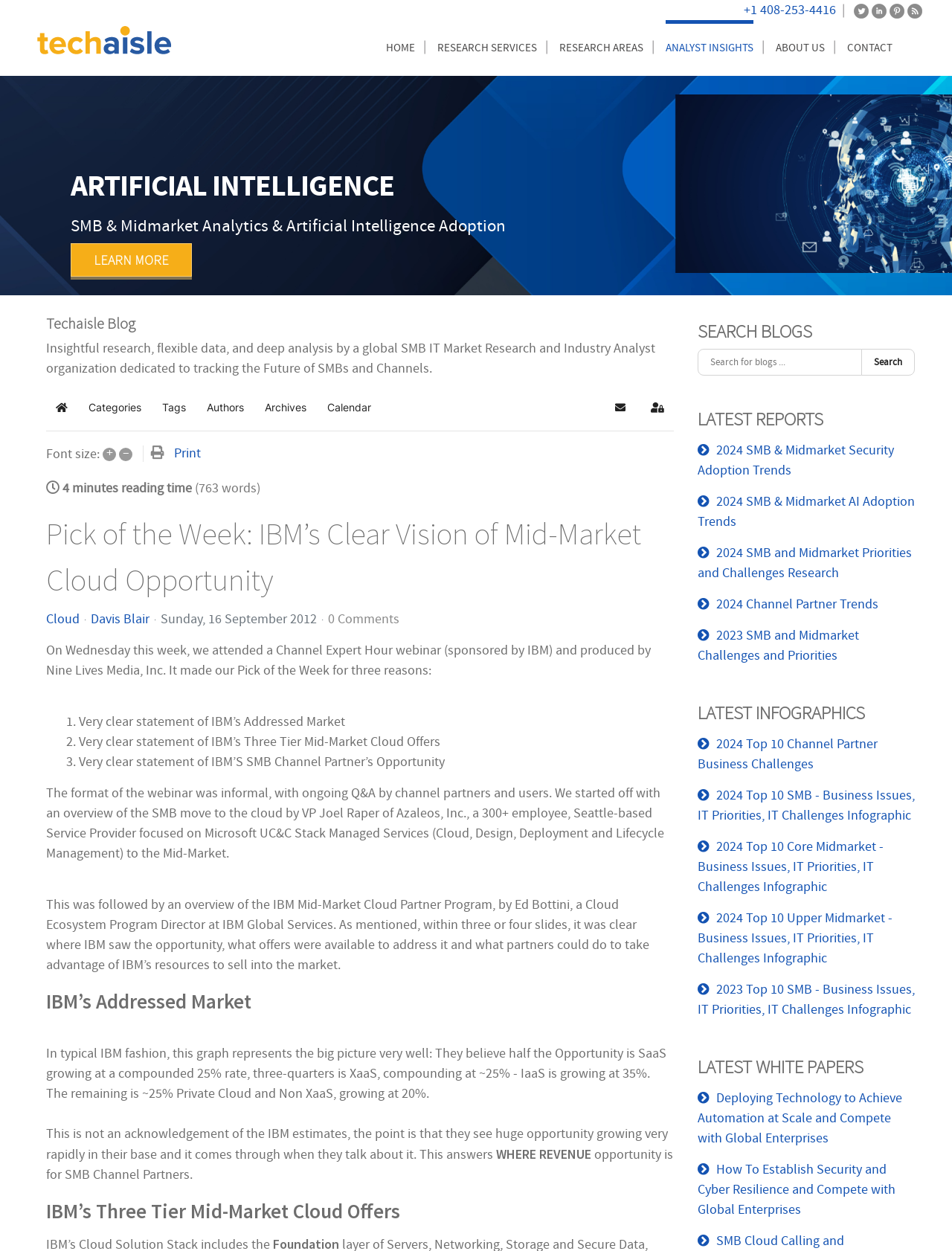What is the reading time of the blog post?
Refer to the image and give a detailed response to the question.

I found the answer by reading the text in the webpage, specifically the sentence '4 minutes reading time' which mentions the reading time of the blog post.